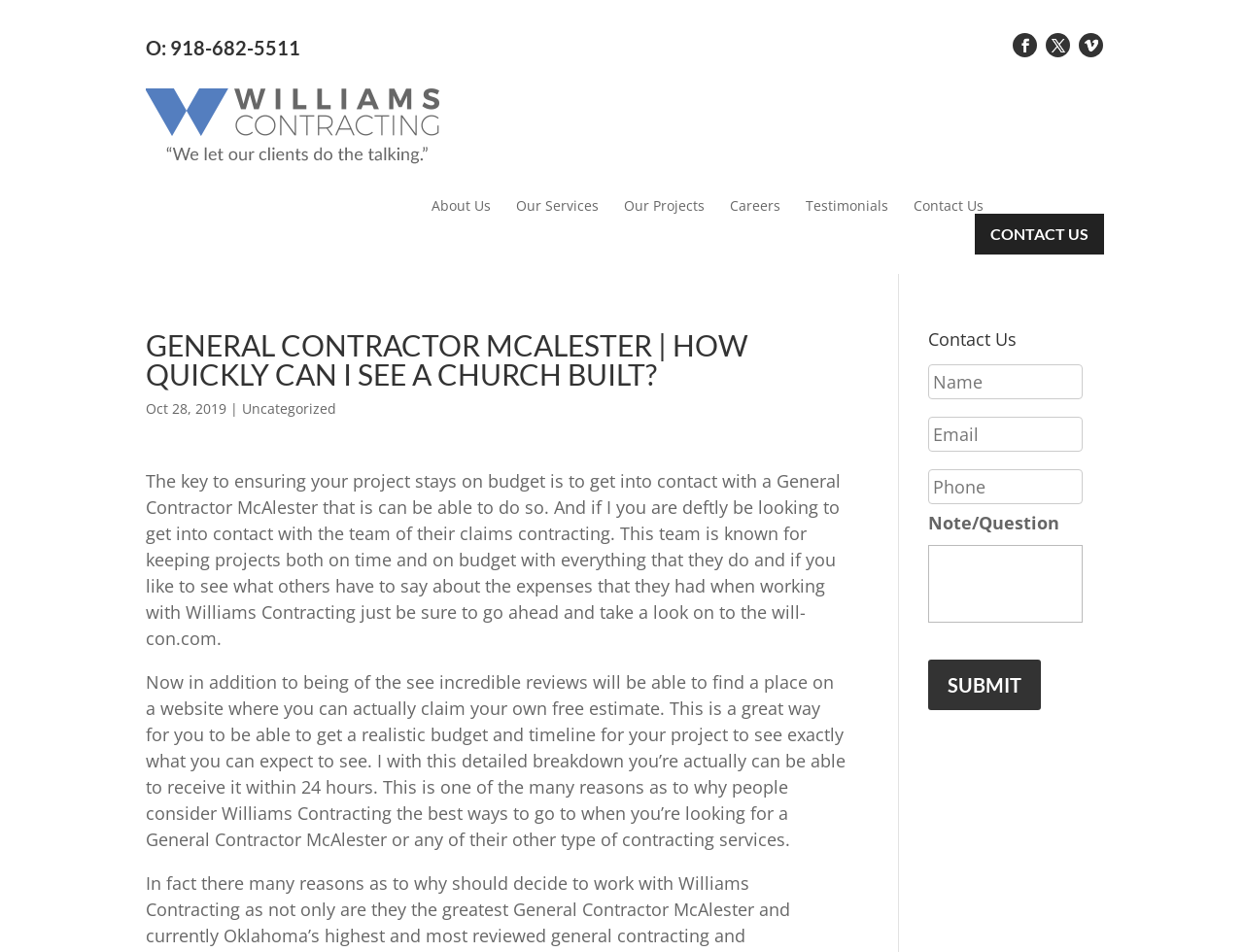Determine the heading of the webpage and extract its text content.

GENERAL CONTRACTOR MCALESTER | HOW QUICKLY CAN I SEE A CHURCH BUILT?